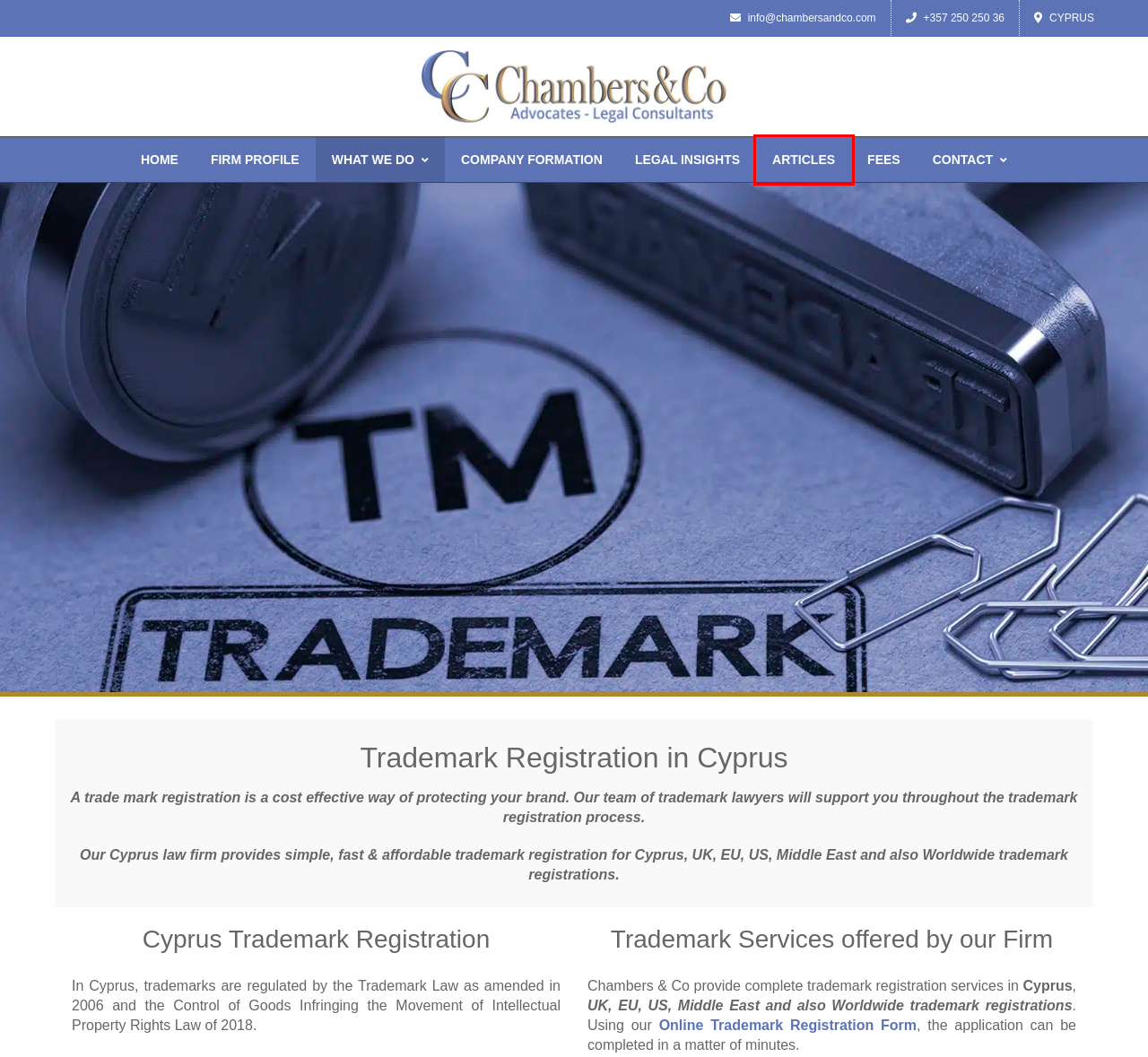Look at the screenshot of a webpage that includes a red bounding box around a UI element. Select the most appropriate webpage description that matches the page seen after clicking the highlighted element. Here are the candidates:
A. Areas of Practice - Chambers & Co
B. Cyprus Law Firm Profile | Cyprus Lawyers | Chambers & Co
C. Cyprus Legal Fees - Chambers & Co - Lawyers in Cyprus
D. Contact Chambers & Co. Leading Law Firm in Cyprus.
E. Cyprus Company Formation | Register a Company in Cyprus
F. Lawyers in Cyprus | Chambers & Co | Cyprus Law Firm
G. Cyprus Legal Articles: In-Depth Analysis, Expert Opinion & Guides.
H. Cyprus Legal News | Updates & Analysis on Laws & Regulations

G